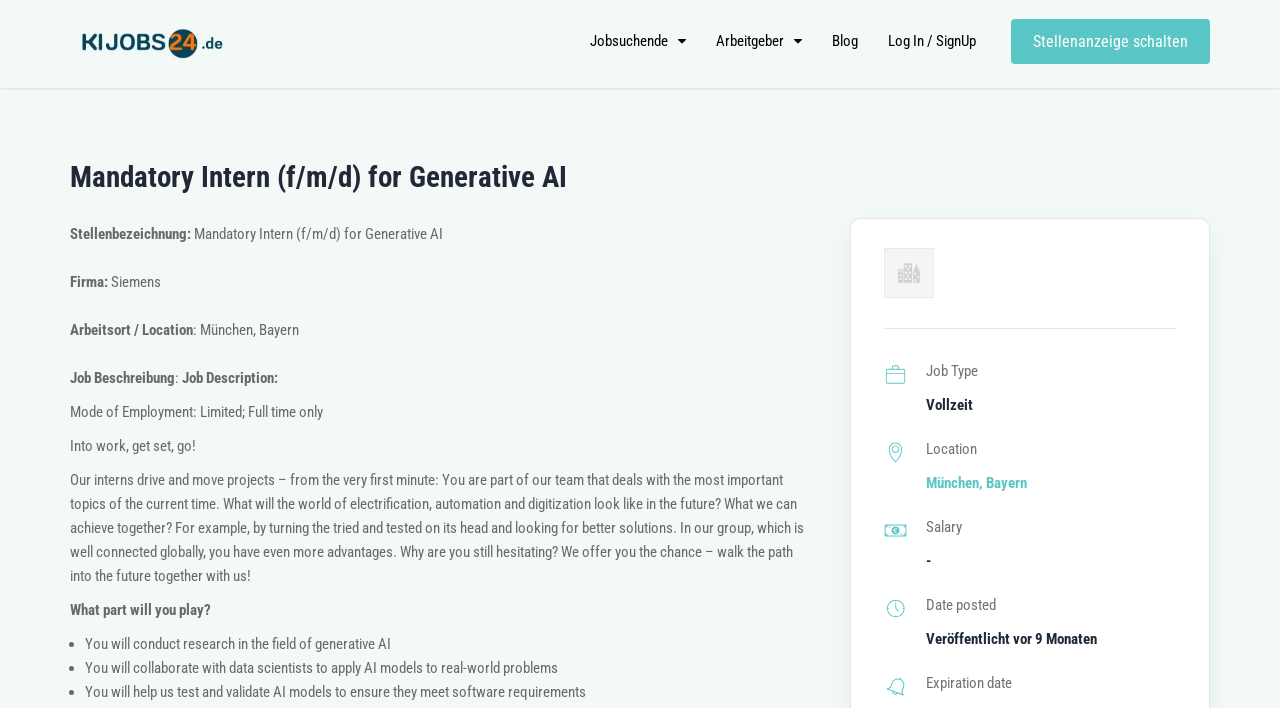Extract the main heading from the webpage content.

Mandatory Intern (f/m/d) for Generative AI